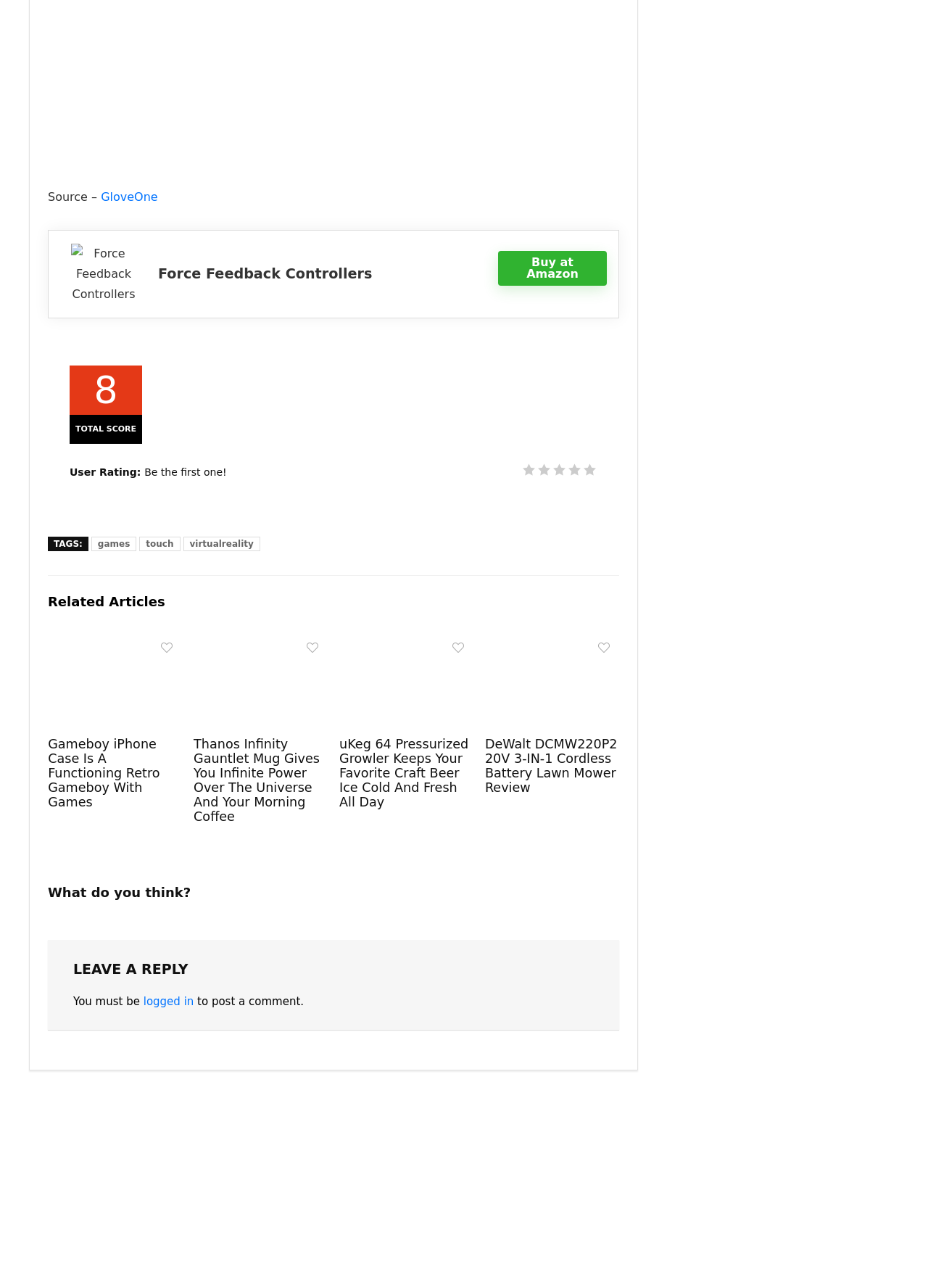Where can I buy the product? Look at the image and give a one-word or short phrase answer.

Amazon